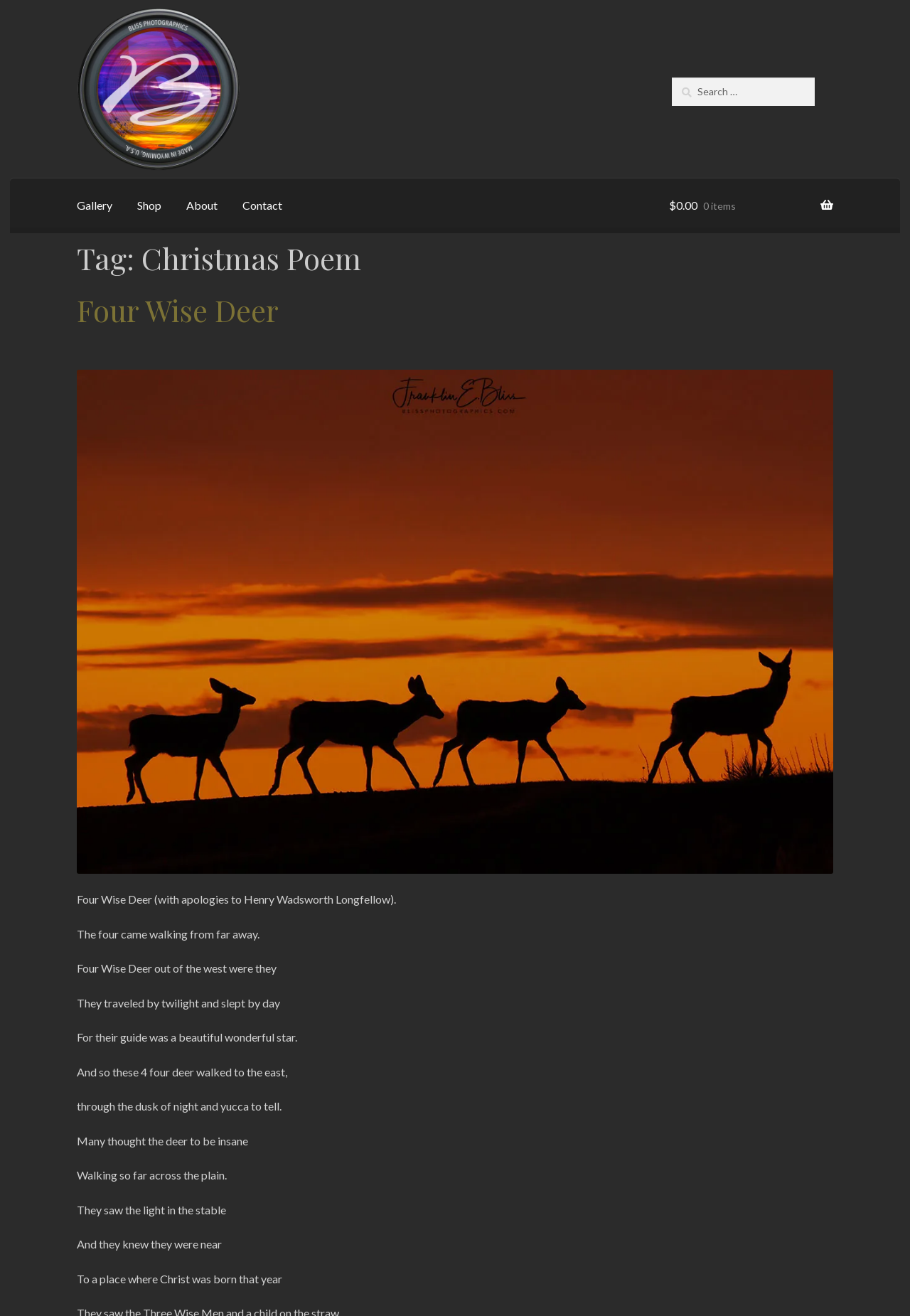Respond with a single word or phrase to the following question: What is the main subject of the image?

Deer